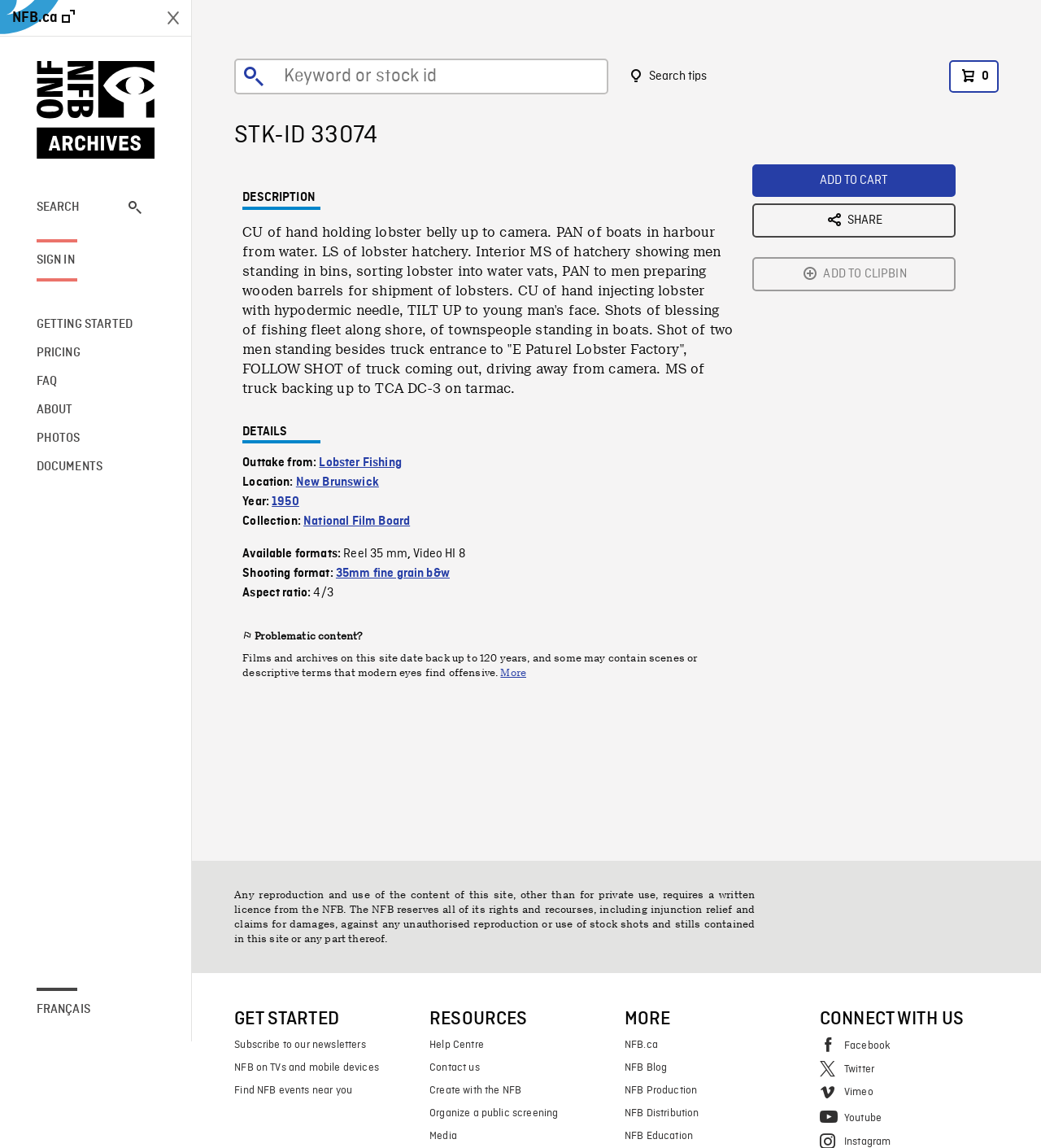Please identify the bounding box coordinates of where to click in order to follow the instruction: "Share the video".

[0.722, 0.177, 0.918, 0.207]